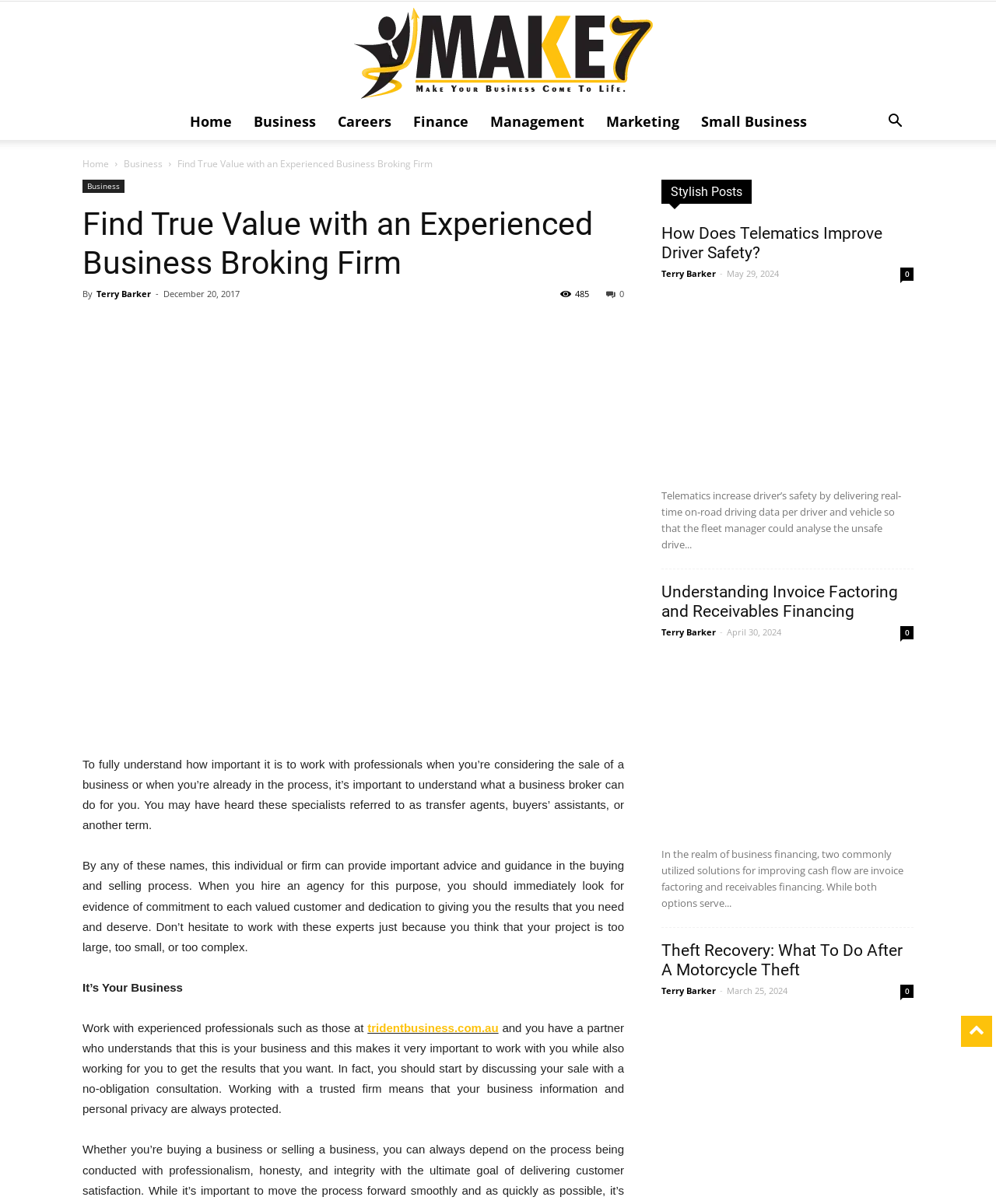Please identify the webpage's heading and generate its text content.

Find True Value with an Experienced Business Broking Firm